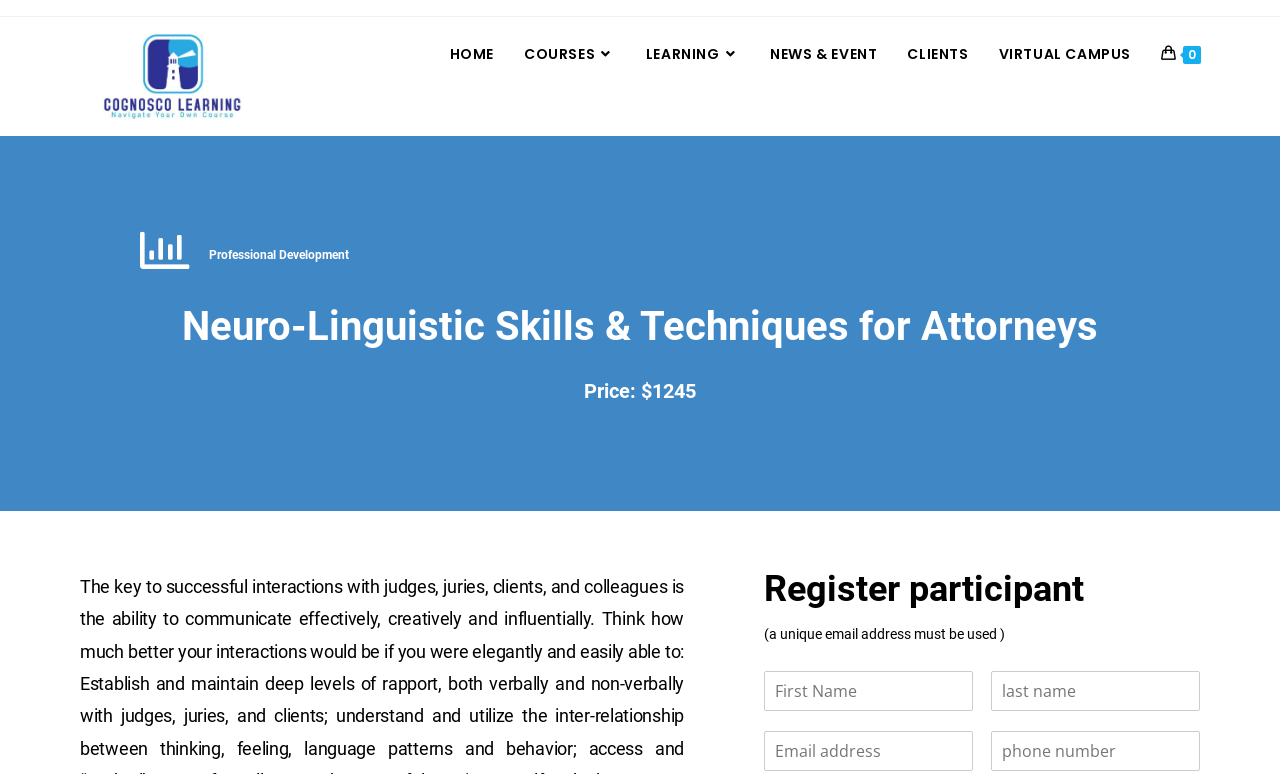Specify the bounding box coordinates of the region I need to click to perform the following instruction: "Click on the Cognosco Learning link". The coordinates must be four float numbers in the range of 0 to 1, i.e., [left, top, right, bottom].

[0.062, 0.084, 0.216, 0.109]